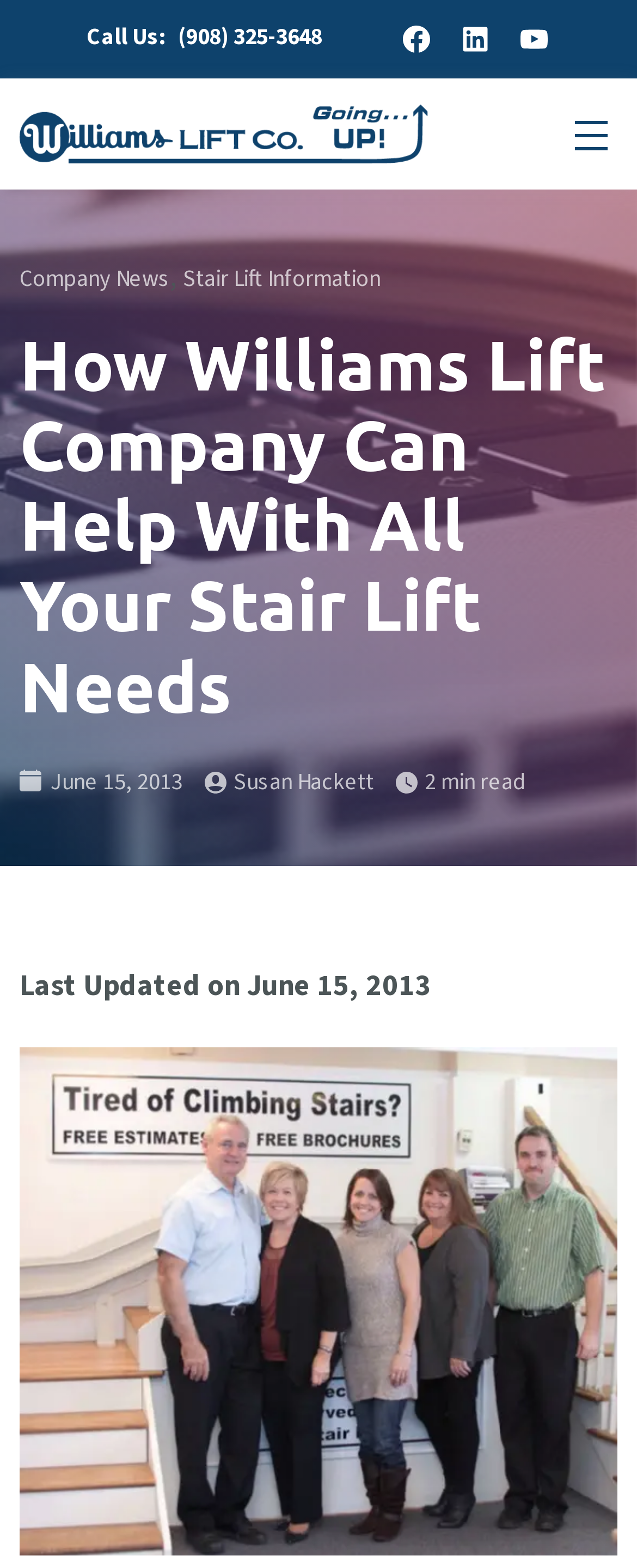Provide the bounding box coordinates for the UI element that is described by this text: "Stair Lift Information". The coordinates should be in the form of four float numbers between 0 and 1: [left, top, right, bottom].

[0.287, 0.168, 0.597, 0.188]